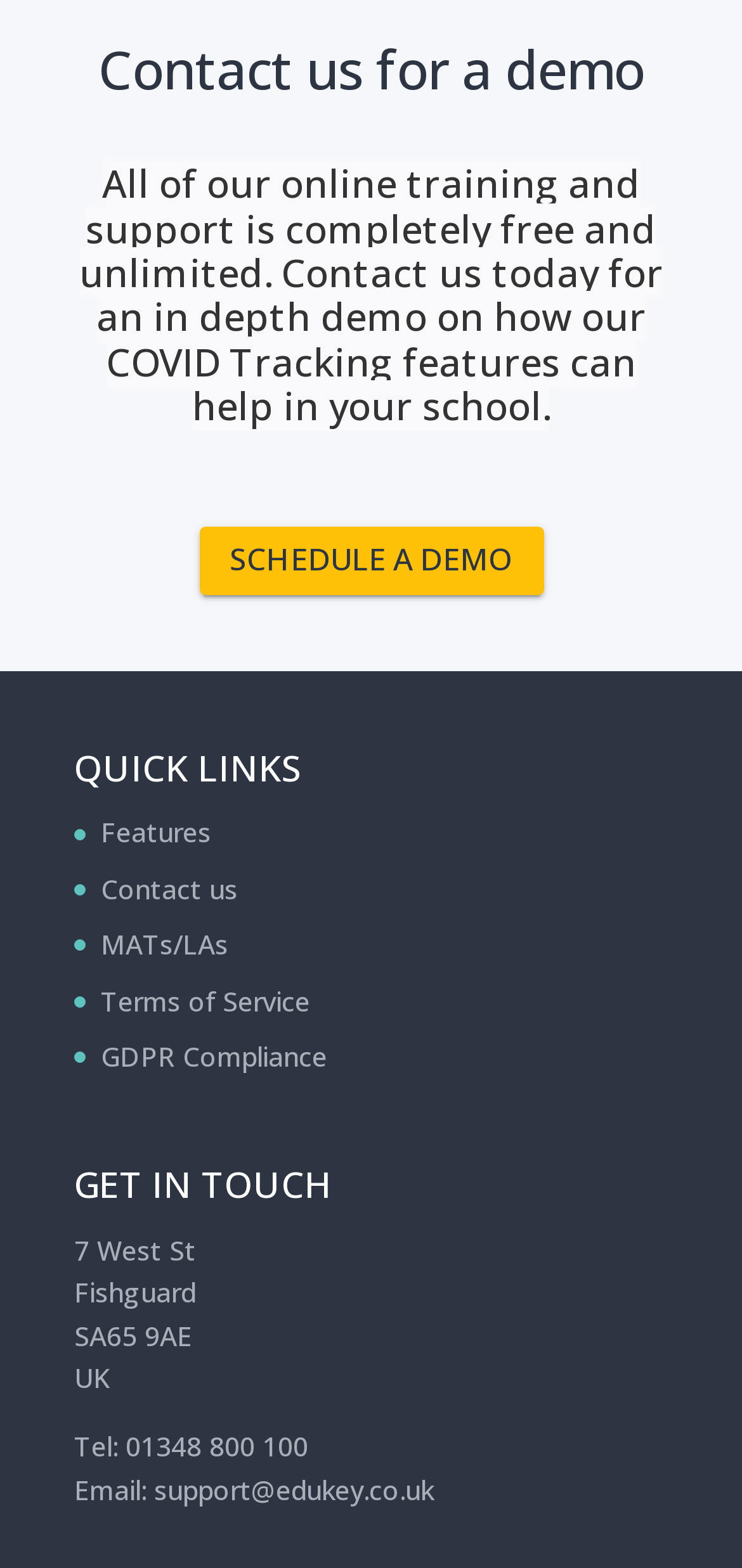What is the purpose of the 'SCHEDULE A DEMO' link?
Please give a detailed and thorough answer to the question, covering all relevant points.

The 'SCHEDULE A DEMO' link is prominently displayed on the webpage, and the surrounding text mentions contacting the company for a demo. Therefore, it is likely that clicking this link will allow users to schedule a demo with the company.